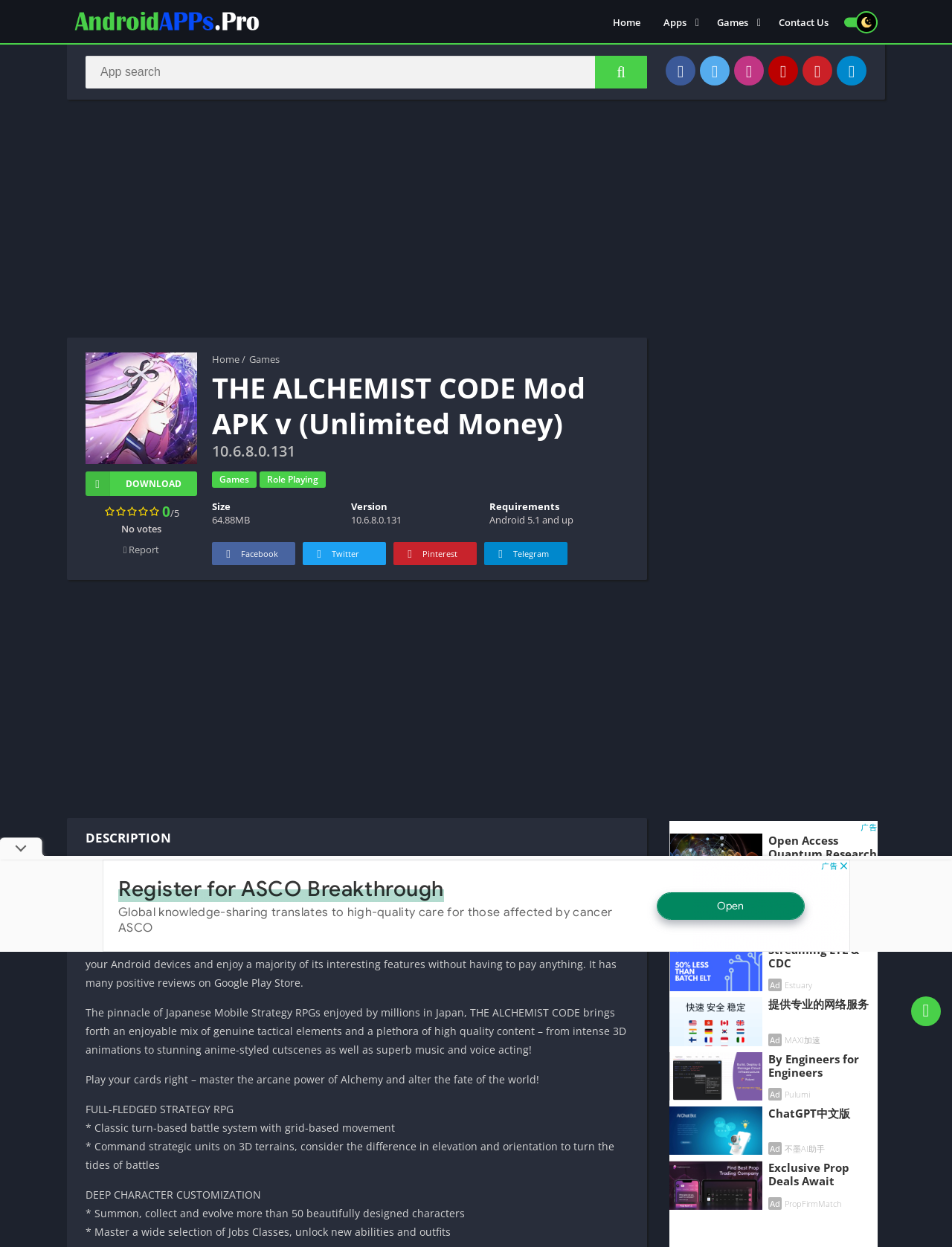Give a one-word or one-phrase response to the question: 
What is the version of THE ALCHEMIST CODE Mod APK?

10.6.8.0.131